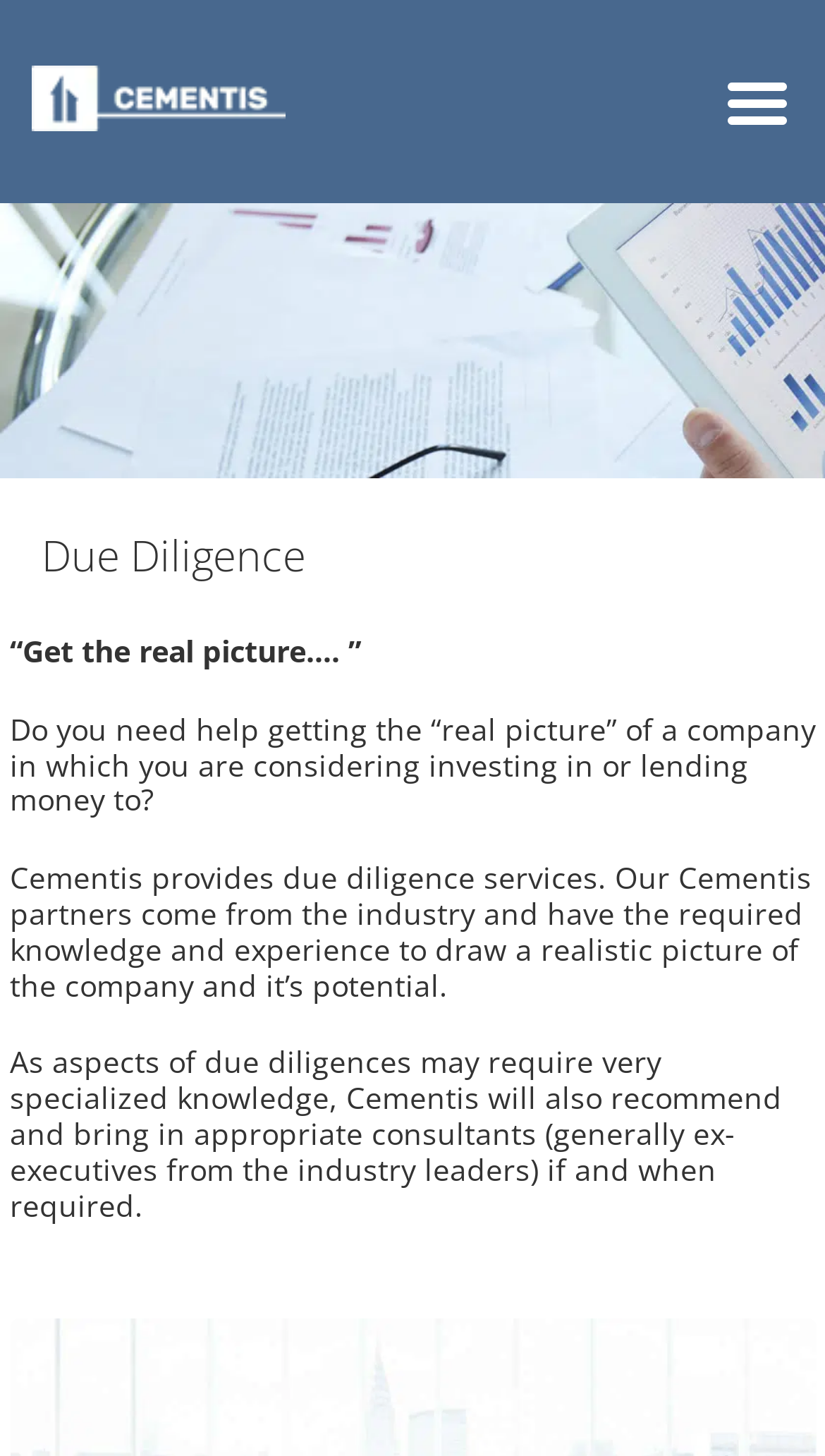With reference to the screenshot, provide a detailed response to the question below:
What is the main service provided by Cementis?

Based on the webpage content, Cementis provides due diligence services, which is evident from the heading 'Due Diligence' and the description of their services in the subsequent paragraphs.